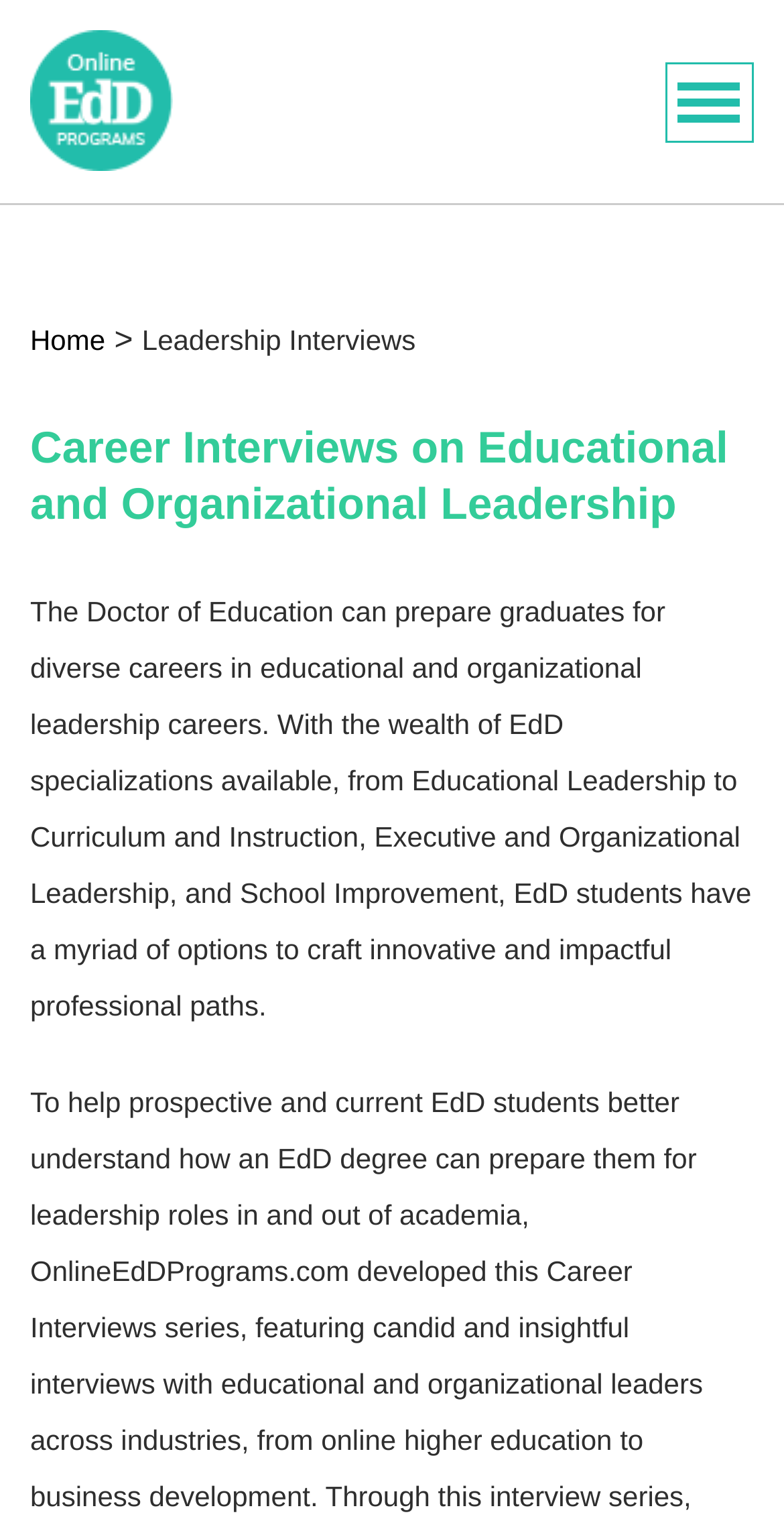Elaborate on the information and visuals displayed on the webpage.

The webpage is focused on careers in educational and organizational leadership for EdD graduates. At the top left, there is a link to "Online EdD Programs" accompanied by an image with the same name. To the right of this link, there is a "Home" link, followed by a greater-than symbol and then the title "Leadership Interviews". 

Below these elements, there is a prominent heading that reads "Career Interviews on Educational and Organizational Leadership". Underneath this heading, there is a paragraph of text that explains how the Doctor of Education degree can prepare graduates for diverse careers in educational and organizational leadership, with various specializations available.